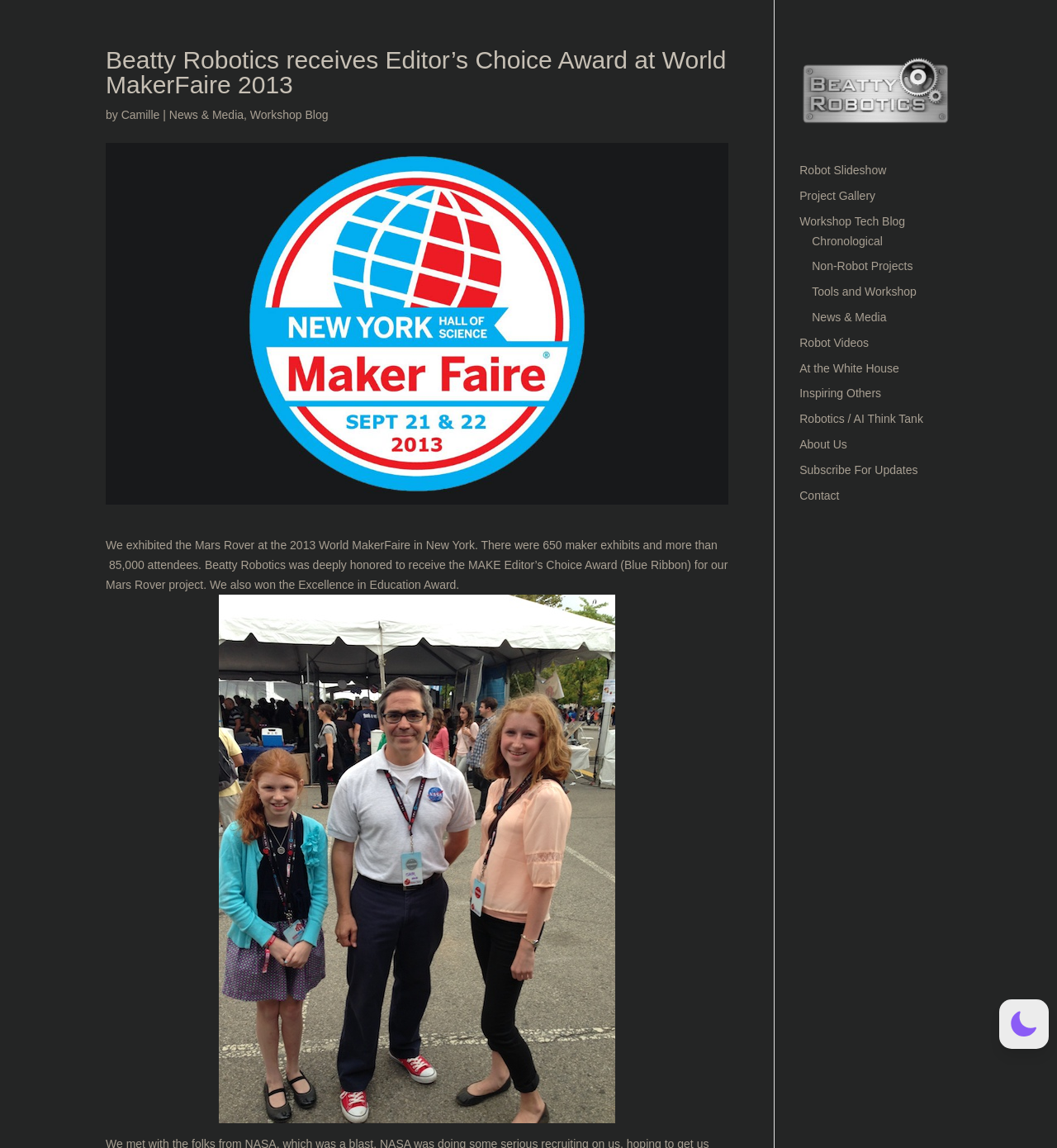Using the elements shown in the image, answer the question comprehensively: How many maker exhibits were there at the 2013 World MakerFaire?

According to the main text, there were 650 maker exhibits at the 2013 World MakerFaire in New York.